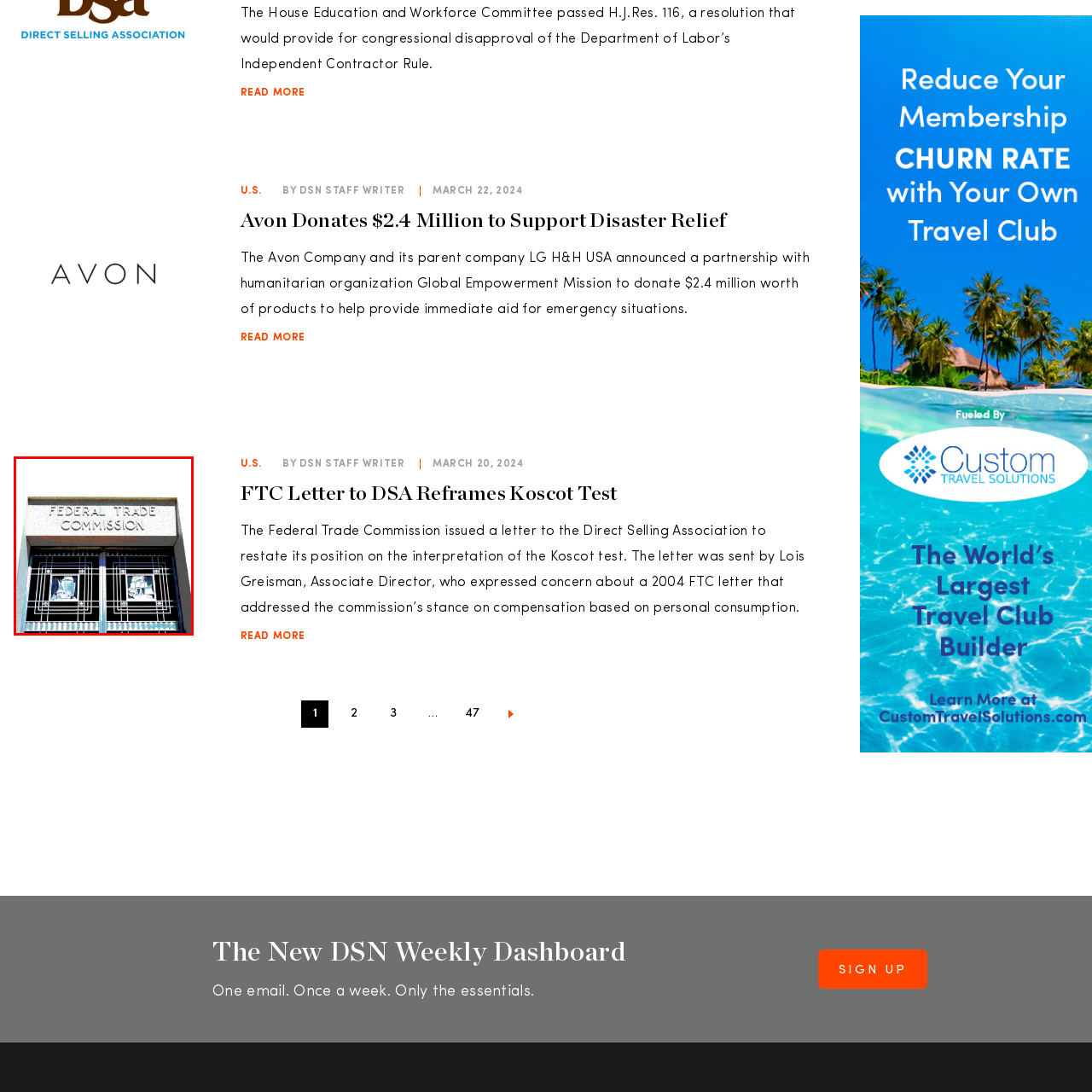What is the purpose of the decorative designs?
Look closely at the portion of the image highlighted by the red bounding box and provide a comprehensive answer to the question.

The decorative designs, including stylized glass panels, on the doors of the FTC building contribute to the building's authority and historical significance, giving it a formal and official appearance.